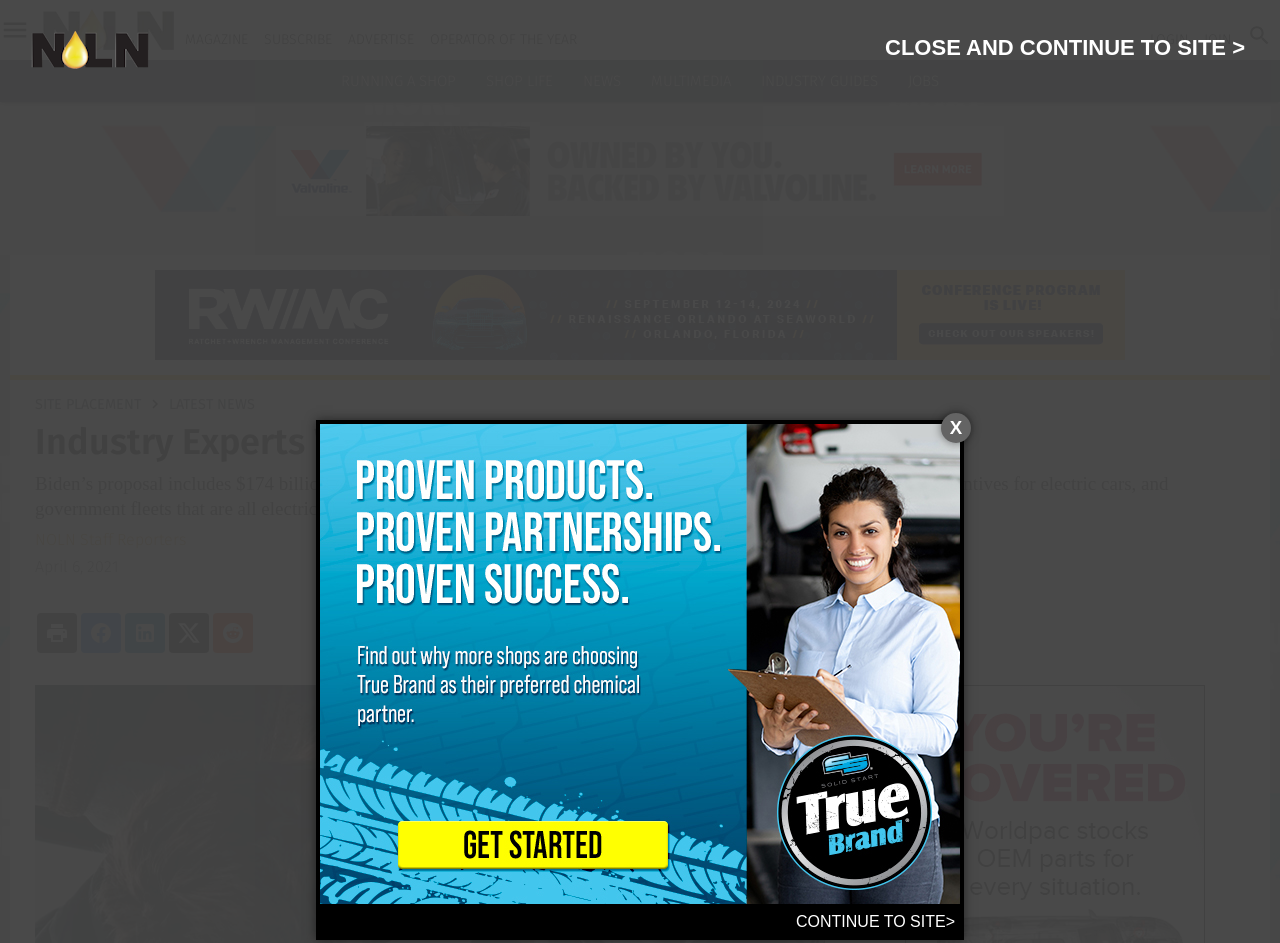Highlight the bounding box coordinates of the element you need to click to perform the following instruction: "Click on the 'LOGIN' link."

[0.898, 0.033, 0.928, 0.051]